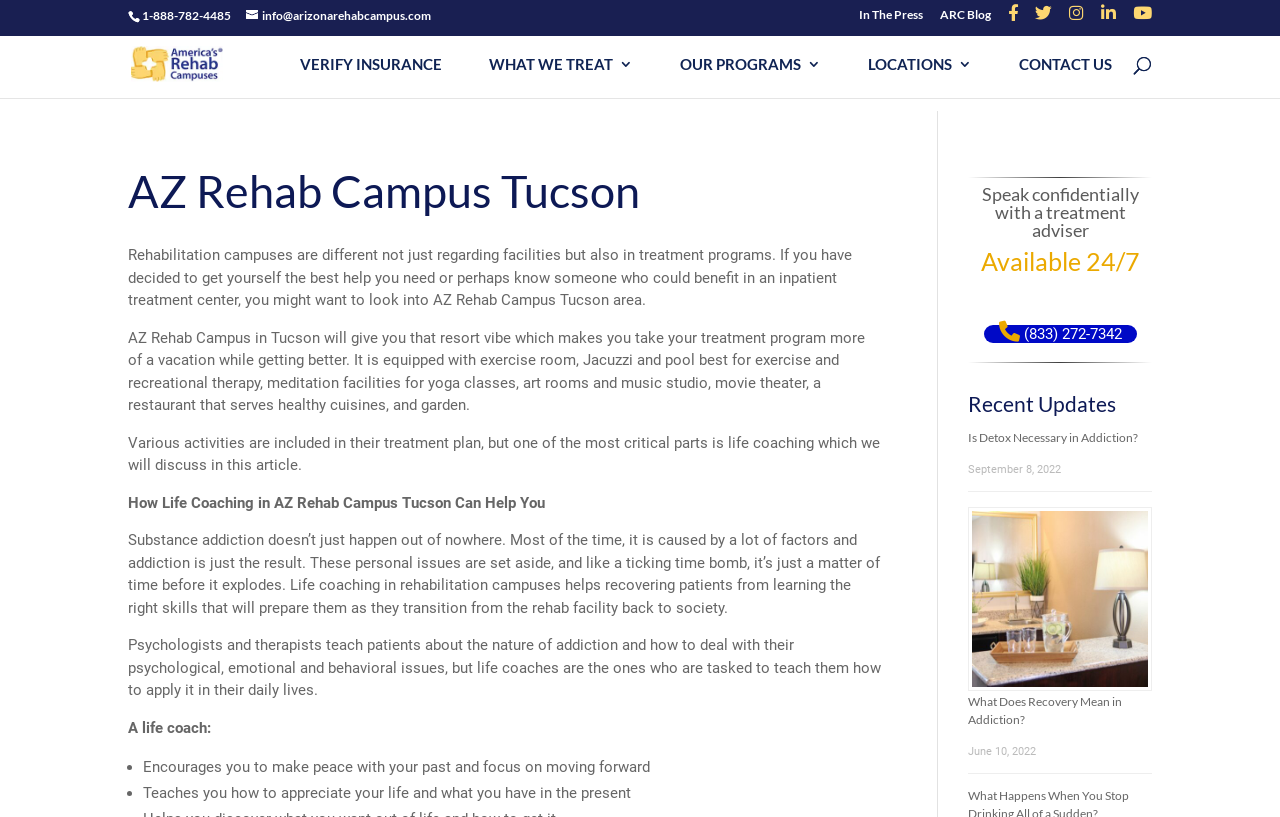Please specify the bounding box coordinates of the clickable region to carry out the following instruction: "Speak confidentially with a treatment adviser". The coordinates should be four float numbers between 0 and 1, in the format [left, top, right, bottom].

[0.768, 0.398, 0.888, 0.42]